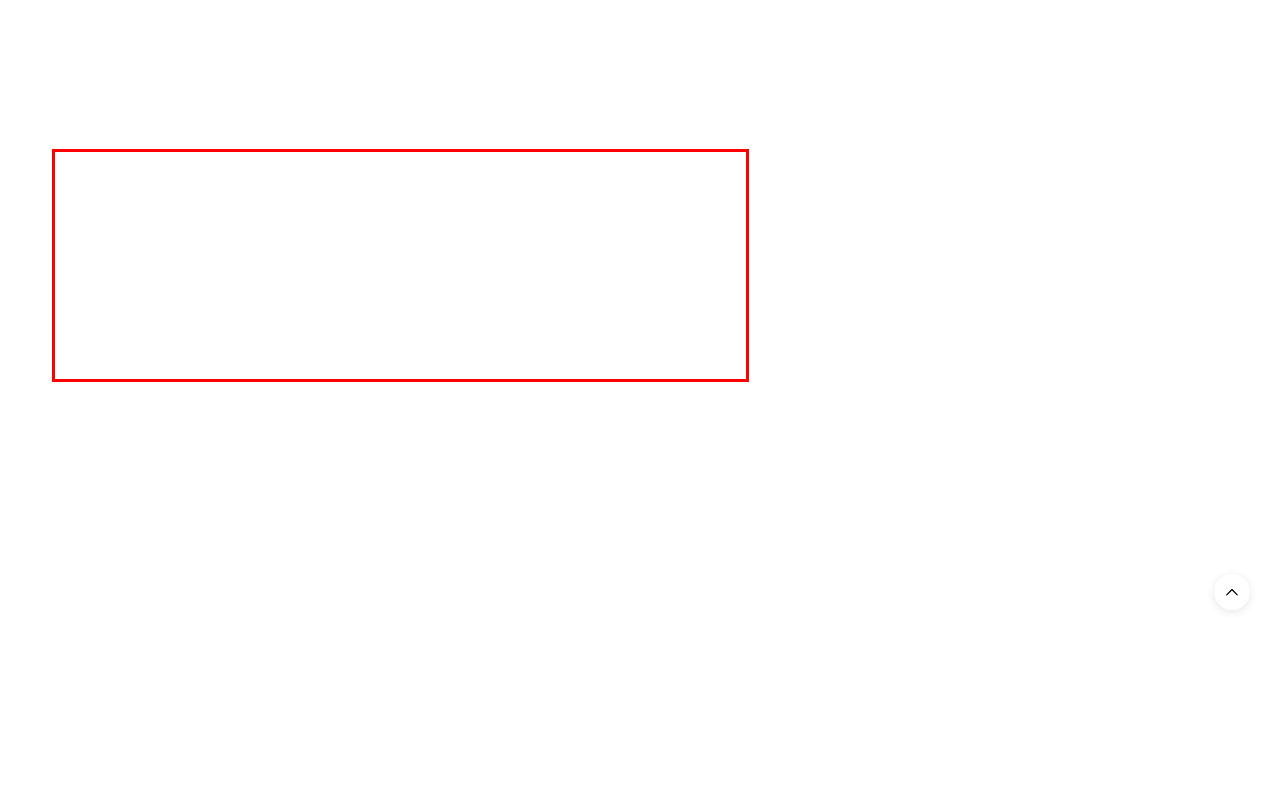Observe the screenshot of the webpage, locate the red bounding box, and extract the text content within it.

For the past four years, Boston, the coolest city in my opinion, has been my home. In there, I’m a digital art student with two minors at Northeastern University. Yep, I am a proud Husky! Studying in the art field is such an amazing and unbelievable experience. In essence, art students are forced to see the world from a different prospective so they can find inspiration from what’s around them and I just really love how people’s minds have to change and open up to basically be able to create something.